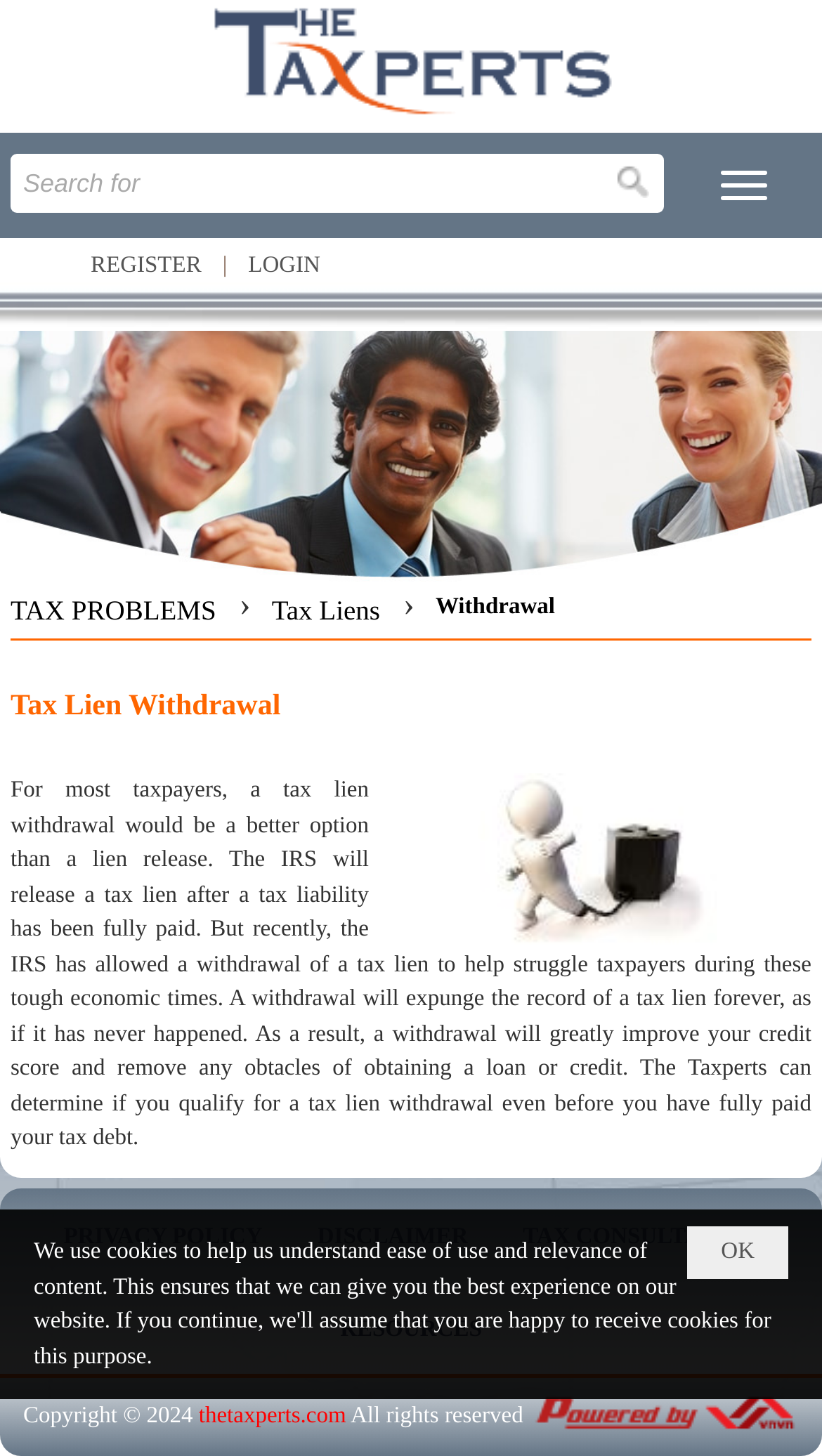Can you specify the bounding box coordinates of the area that needs to be clicked to fulfill the following instruction: "Open the menu"?

[0.849, 0.102, 0.962, 0.151]